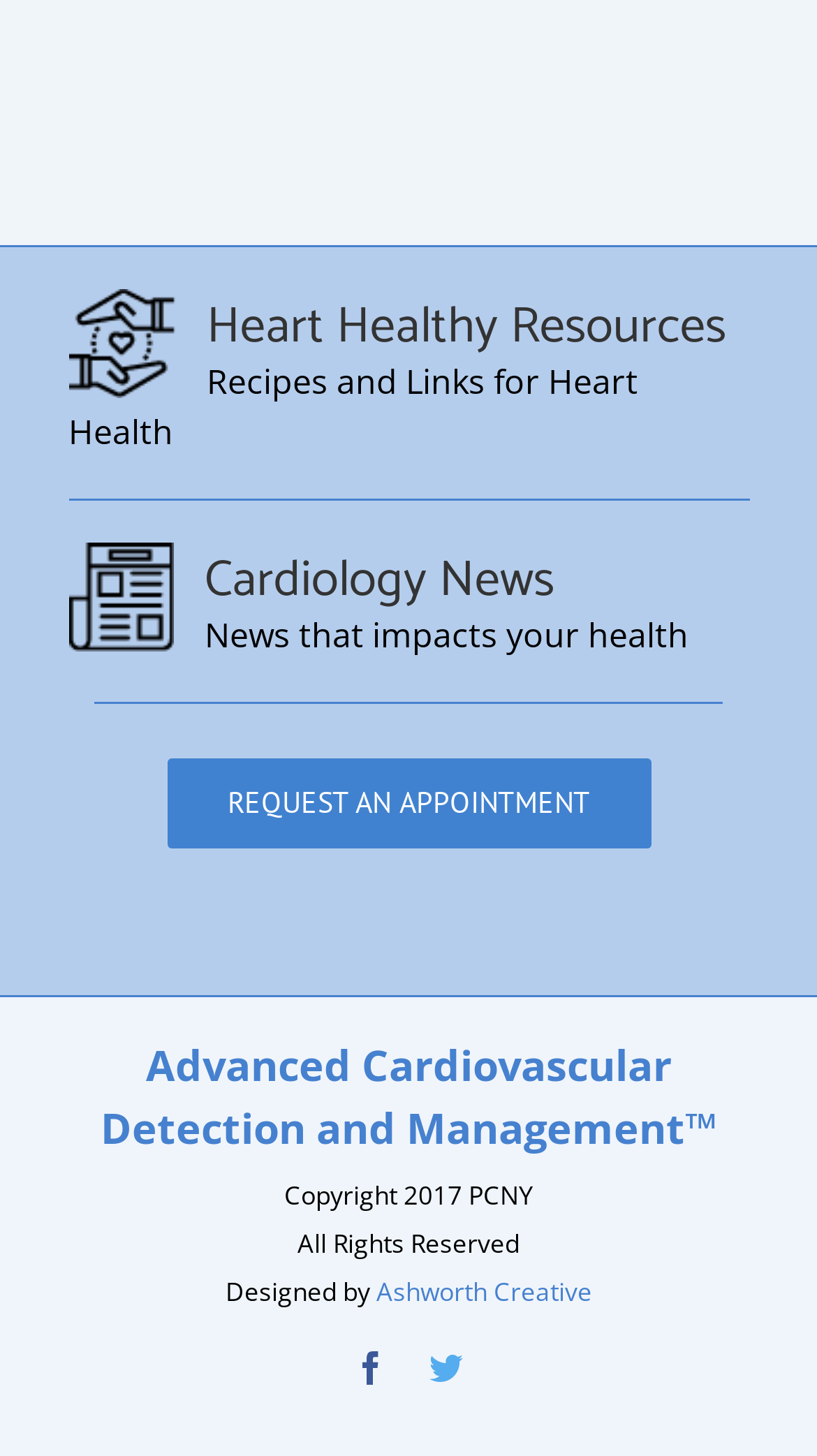Examine the screenshot and answer the question in as much detail as possible: What is the year of copyright mentioned on the page?

The StaticText element 'Copyright 2017 PCNY' mentions the year 2017 as the year of copyright.